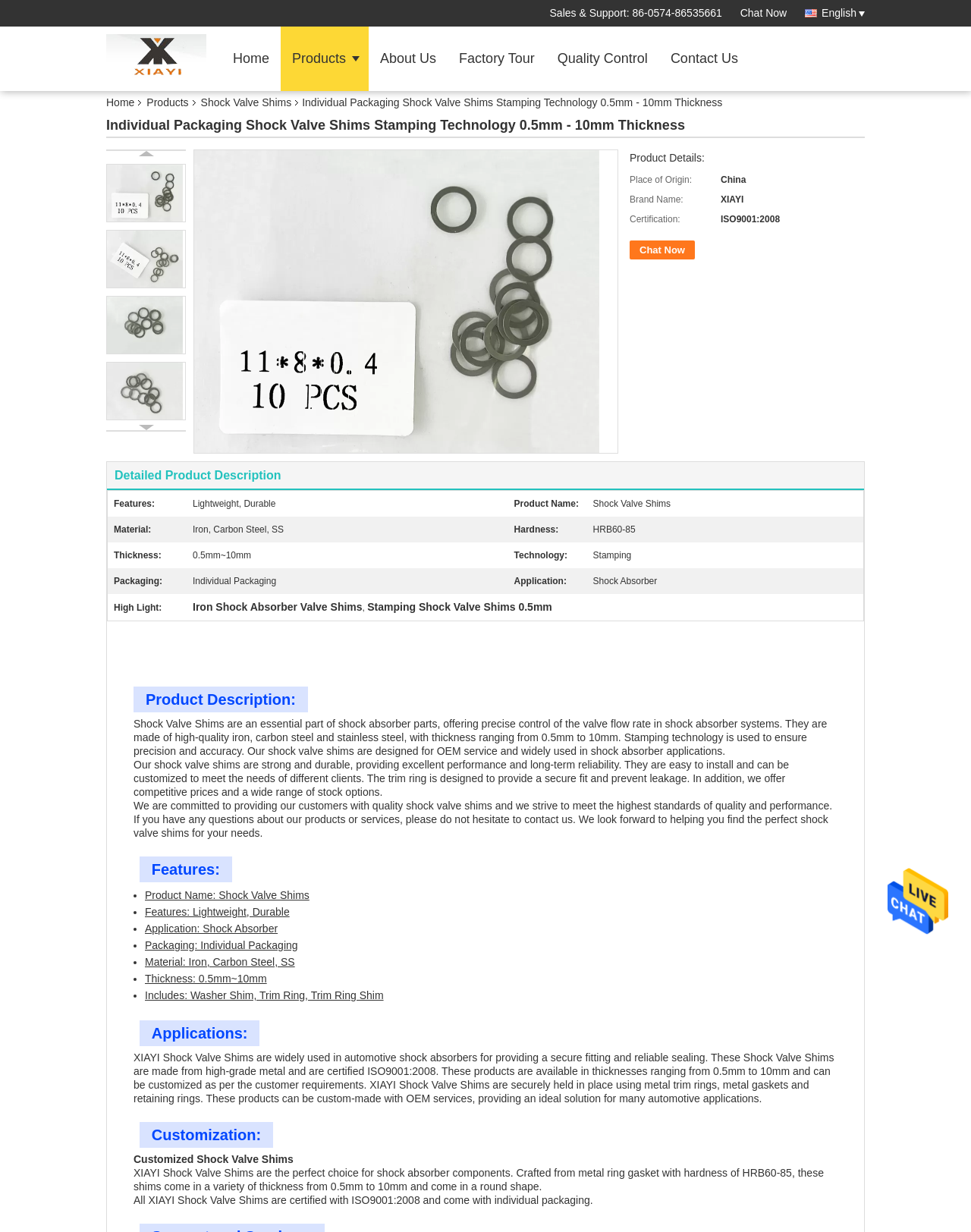Pinpoint the bounding box coordinates of the clickable element to carry out the following instruction: "View Product Details."

[0.648, 0.123, 0.726, 0.133]